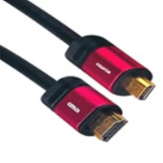Consider the image and give a detailed and elaborate answer to the question: 
What type of devices can this cable be used with?

According to the caption, the cable is designed for use with a variety of devices, including cameras, computers, HDTVs, home theaters, and multimedia projectors, making it a versatile and widely applicable cable.